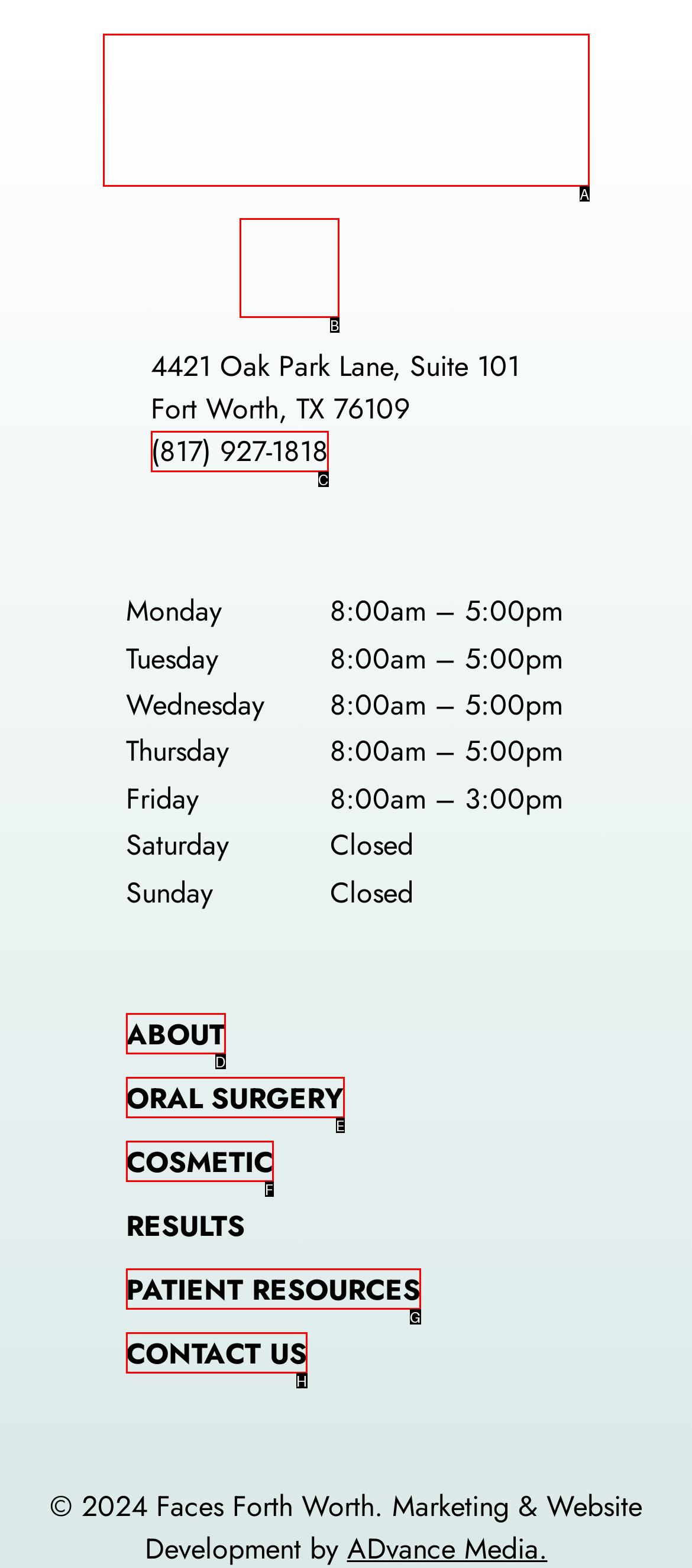Find the HTML element that matches the description provided: (817) 927-1818
Answer using the corresponding option letter.

C